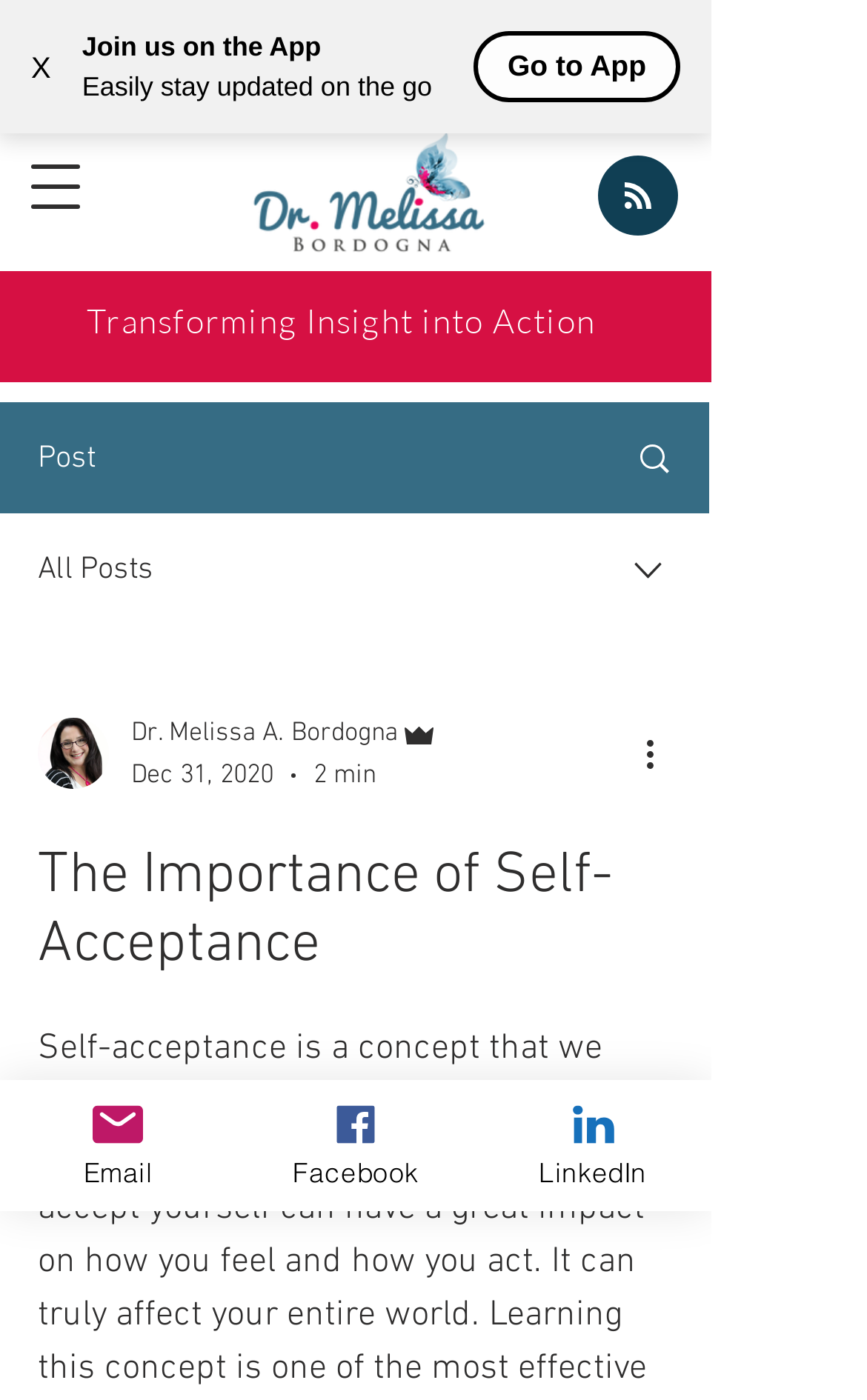Provide the bounding box coordinates of the HTML element this sentence describes: "aria-label="Instagram - Grey Circle"". The bounding box coordinates consist of four float numbers between 0 and 1, i.e., [left, top, right, bottom].

[0.495, 0.016, 0.585, 0.071]